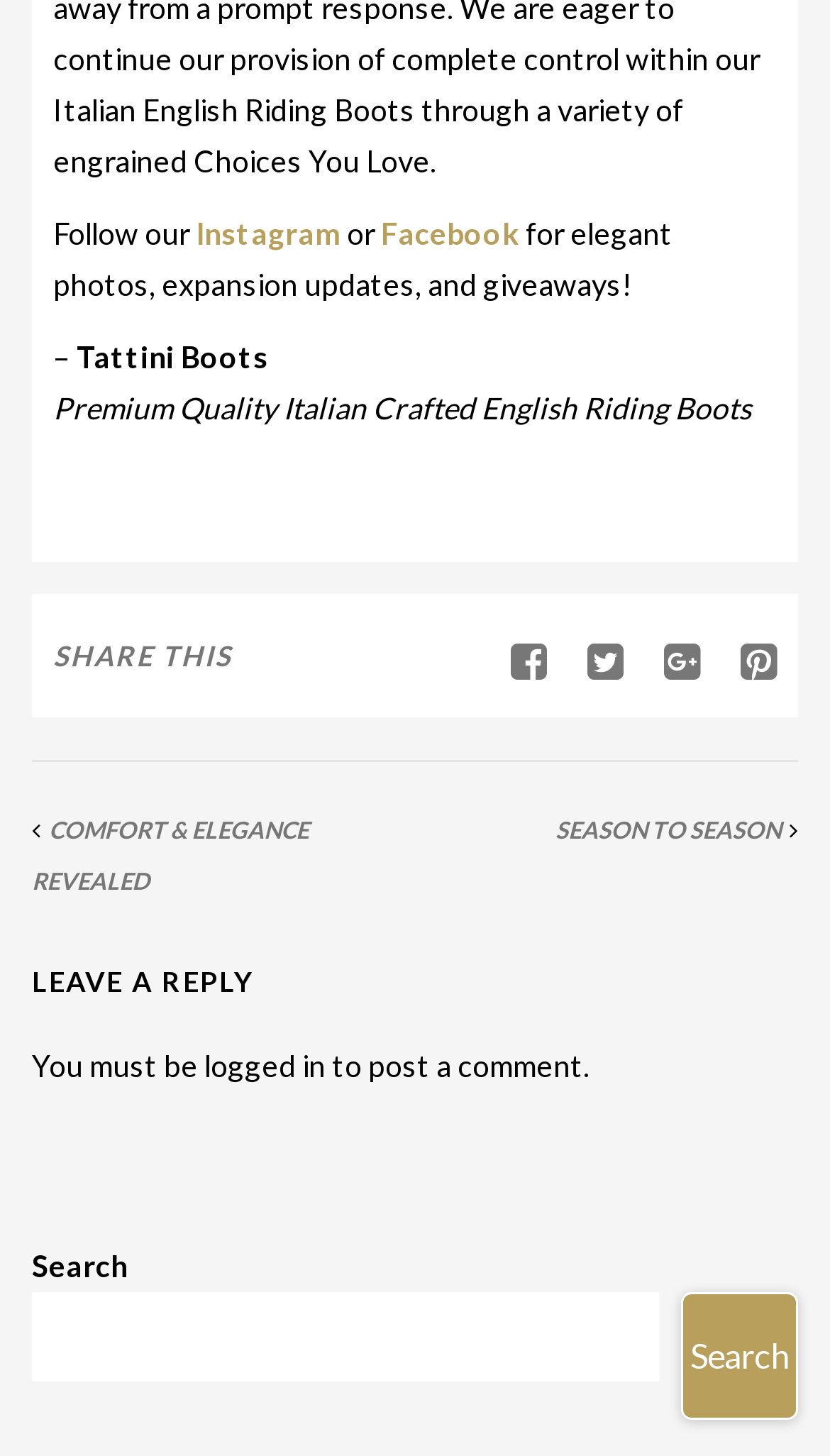Can you specify the bounding box coordinates for the region that should be clicked to fulfill this instruction: "Search for something".

[0.038, 0.887, 0.794, 0.949]